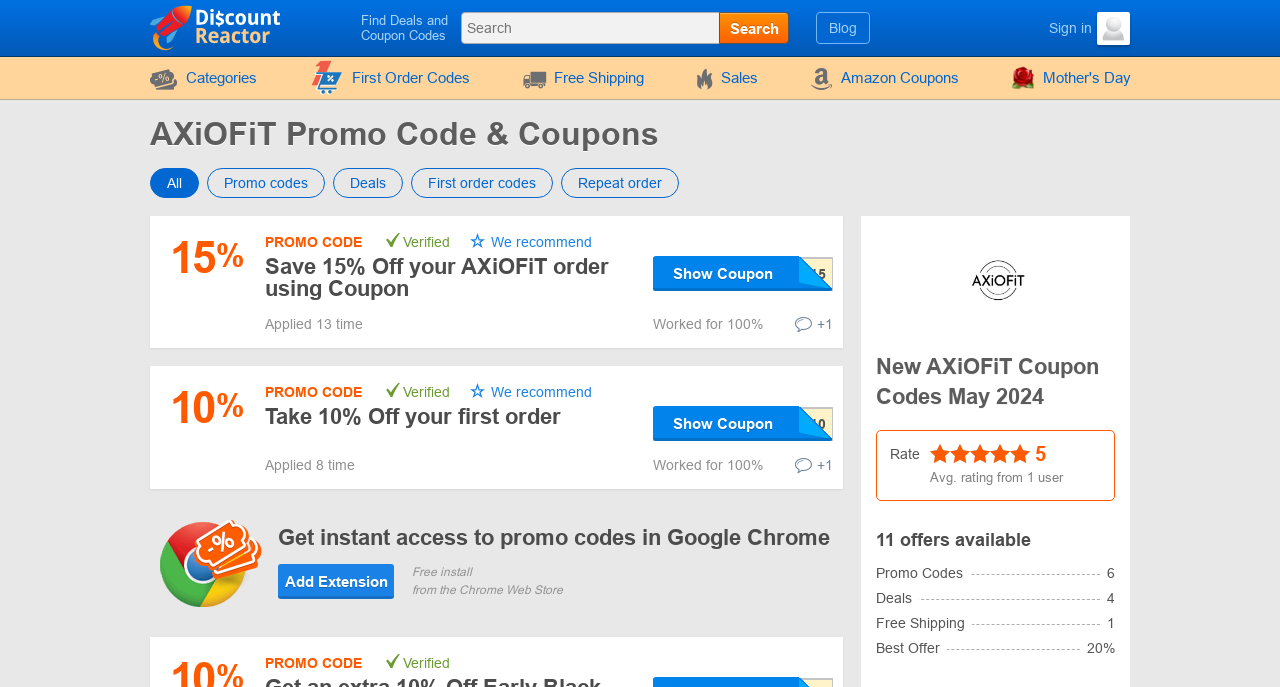Please find the bounding box for the UI component described as follows: "Categories".

[0.105, 0.083, 0.212, 0.144]